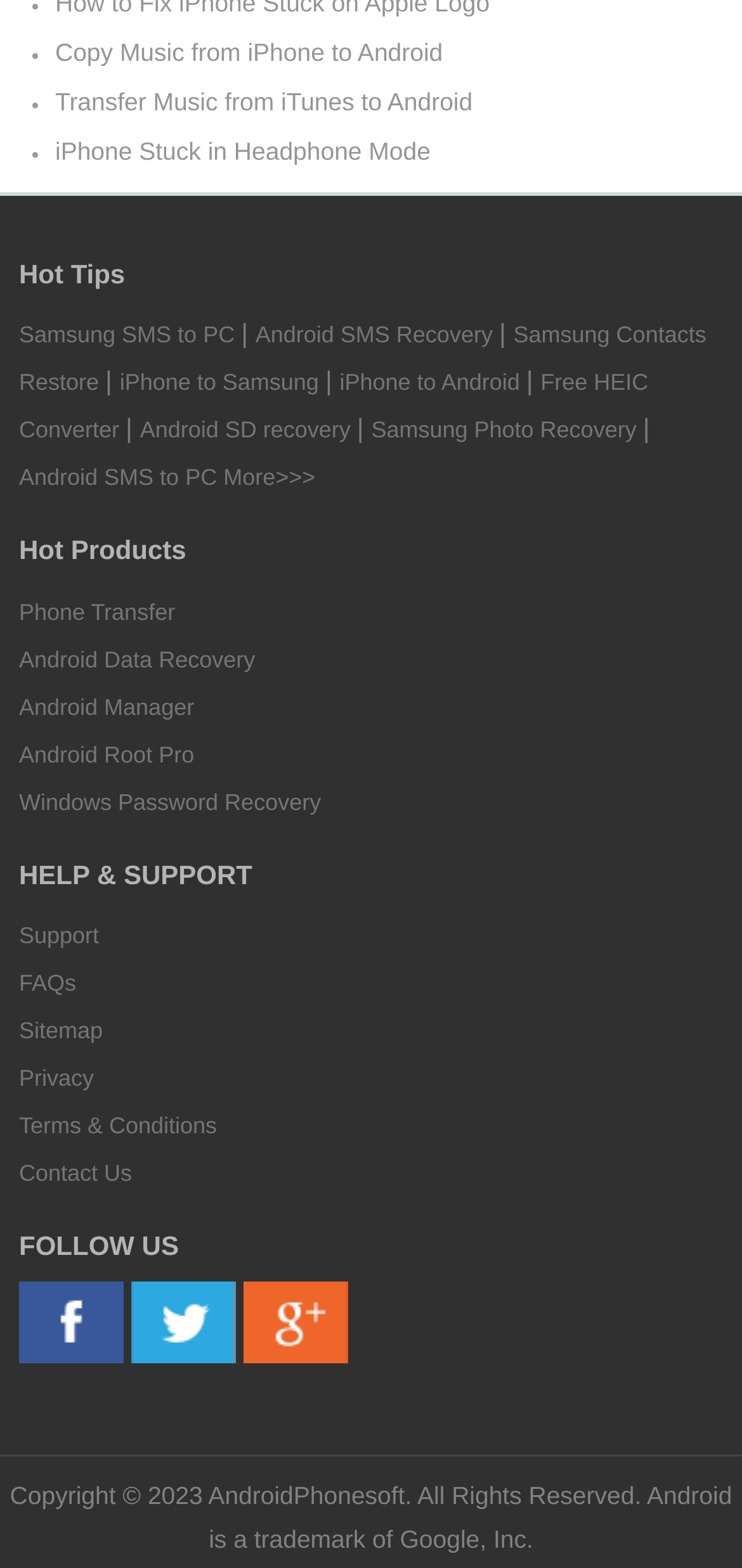Answer in one word or a short phrase: 
What is the category of 'Samsung SMS to PC'?

Hot Tips